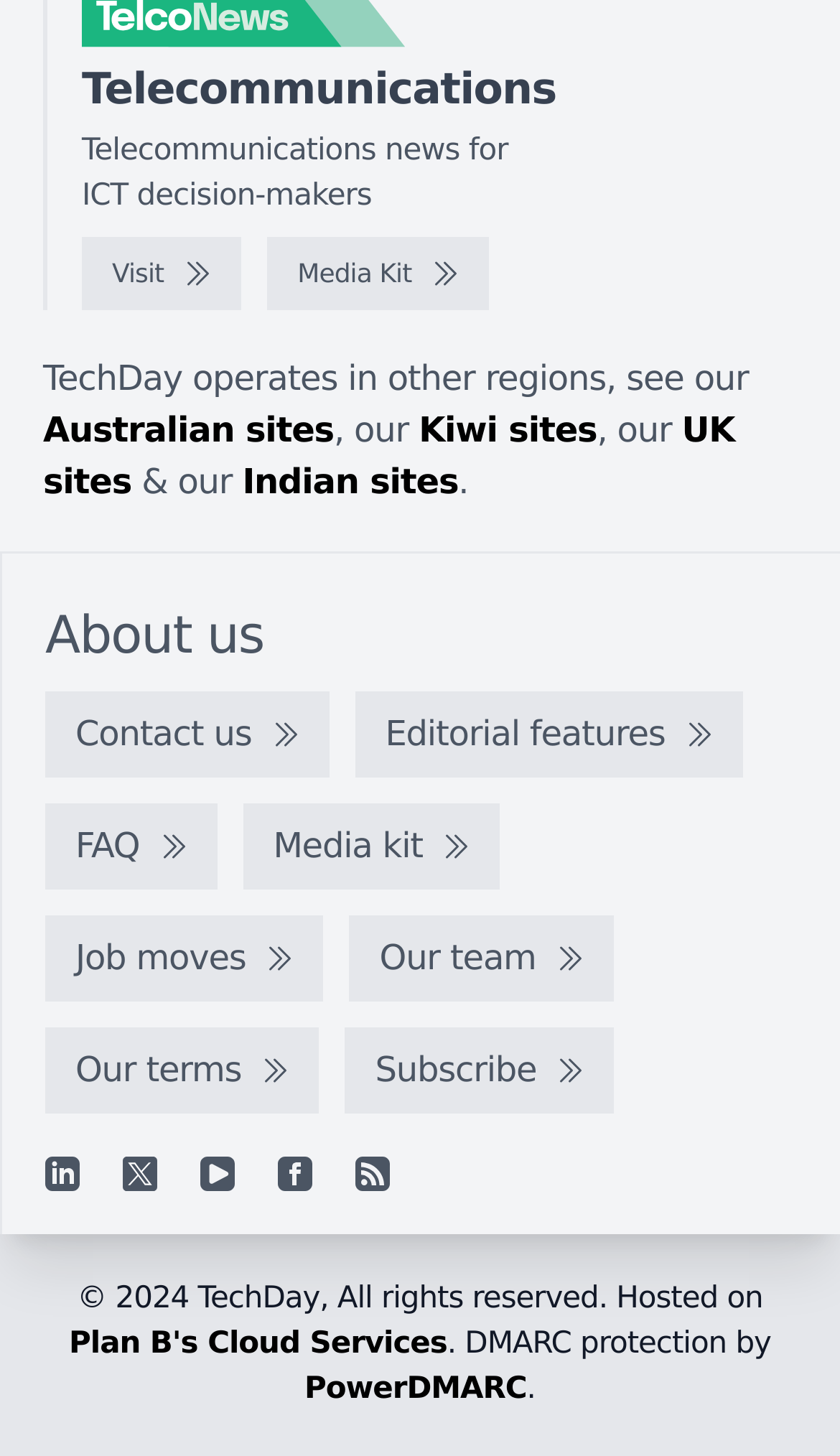Can you specify the bounding box coordinates of the area that needs to be clicked to fulfill the following instruction: "Visit the Telecommunications page"?

[0.097, 0.163, 0.287, 0.214]